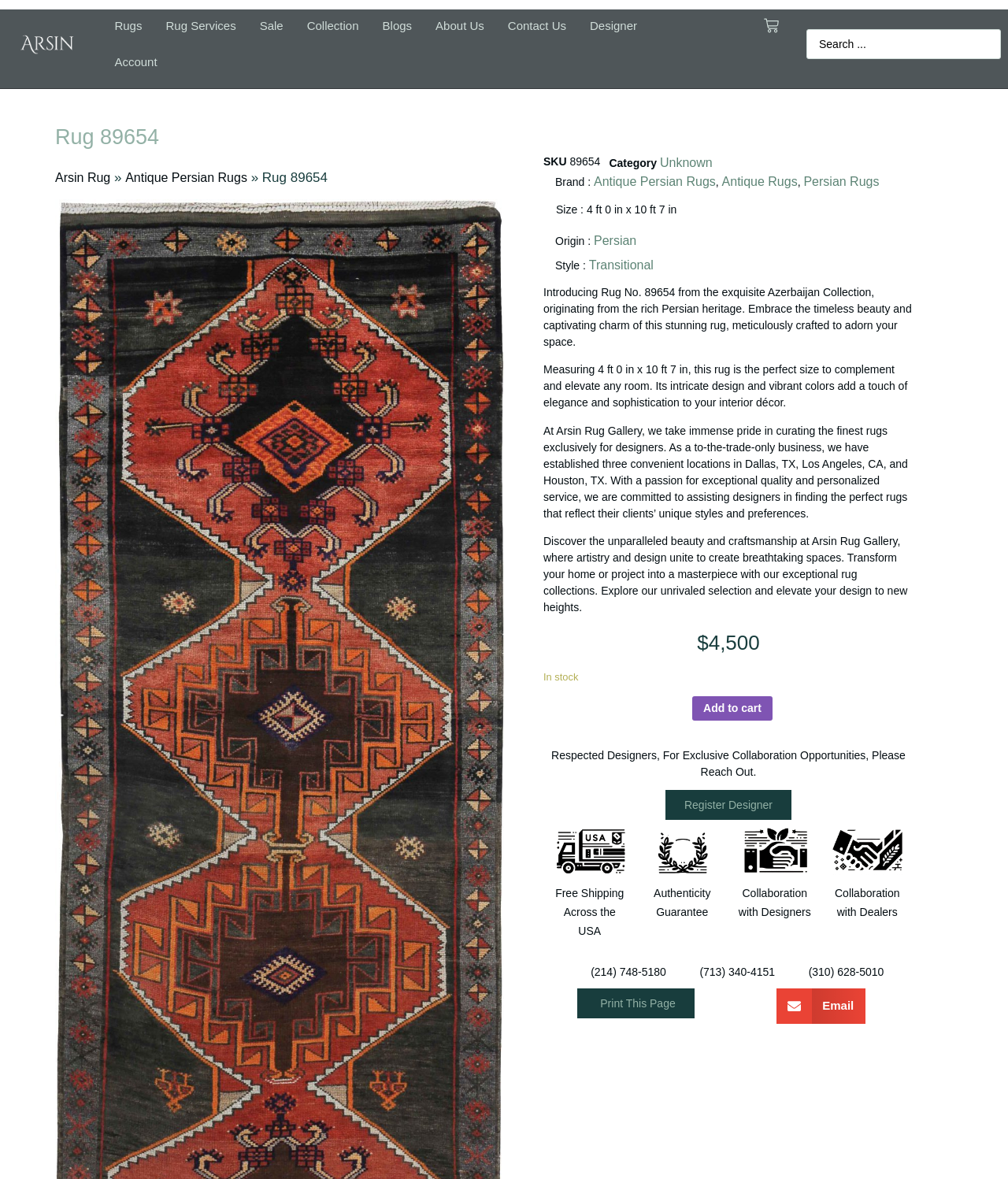Determine the coordinates of the bounding box that should be clicked to complete the instruction: "View cart". The coordinates should be represented by four float numbers between 0 and 1: [left, top, right, bottom].

[0.738, 0.007, 0.792, 0.039]